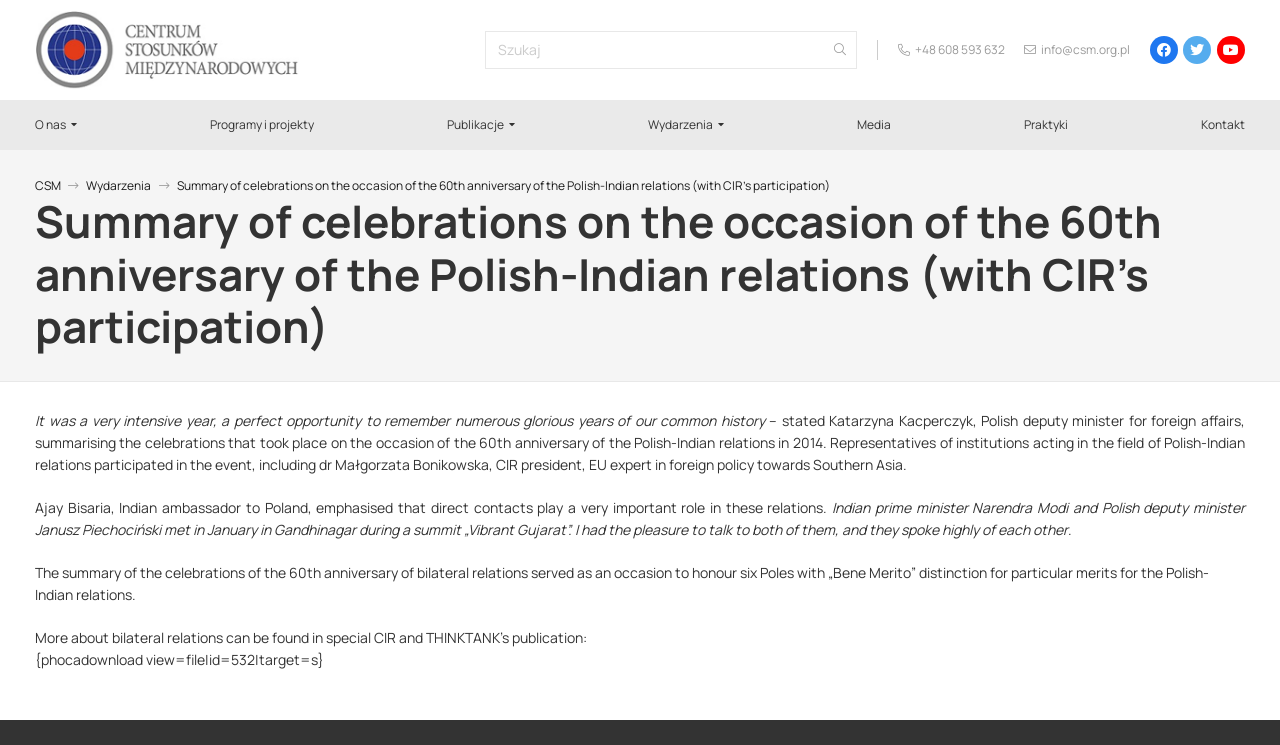What is the occasion being celebrated?
Kindly offer a comprehensive and detailed response to the question.

The webpage is about the summary of celebrations on the occasion of the 60th anniversary of the Polish-Indian relations, which is evident from the heading and the content of the webpage.